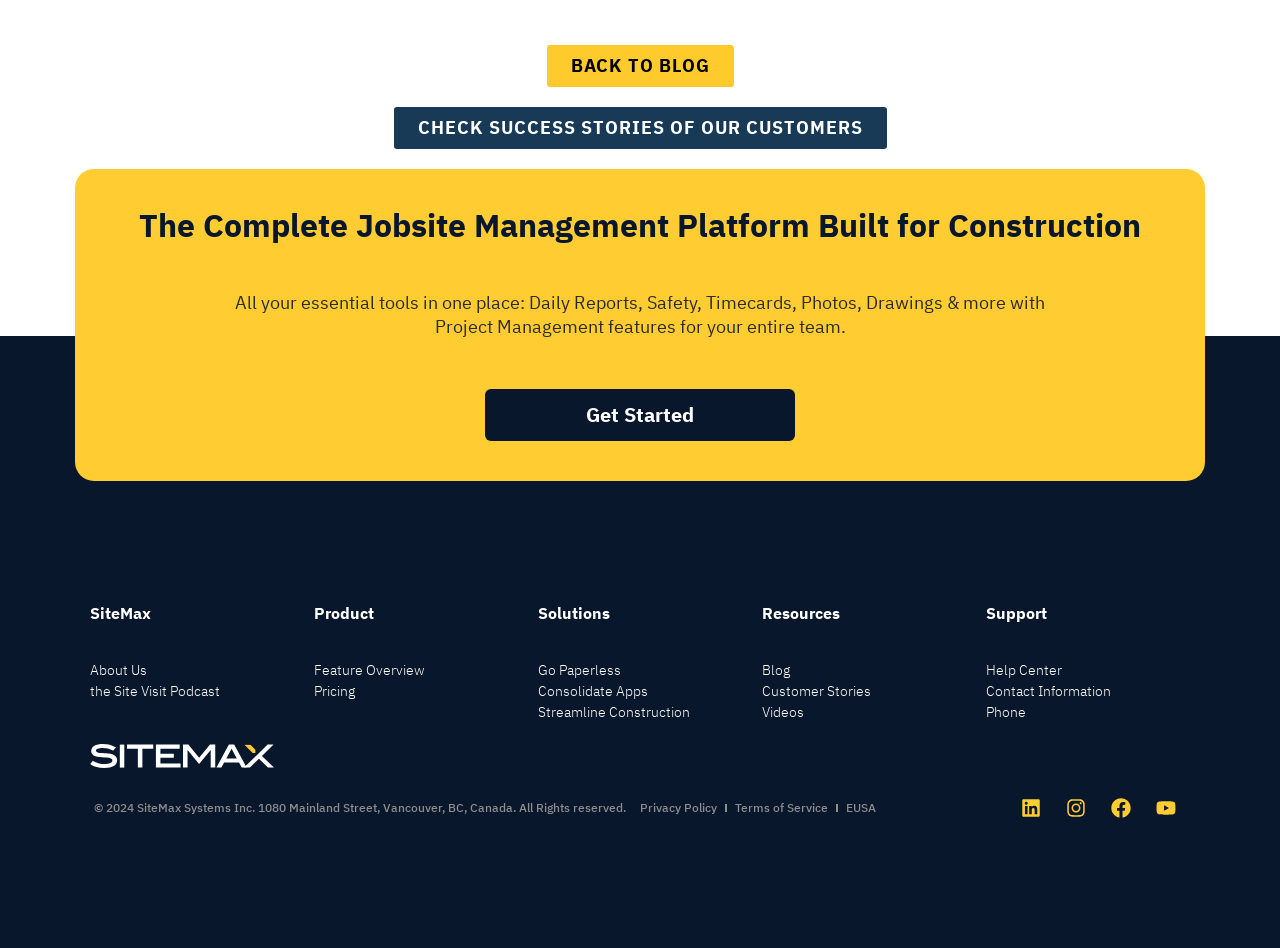Can you identify the bounding box coordinates of the clickable region needed to carry out this instruction: 'Go back to blog'? The coordinates should be four float numbers within the range of 0 to 1, stated as [left, top, right, bottom].

[0.427, 0.048, 0.573, 0.092]